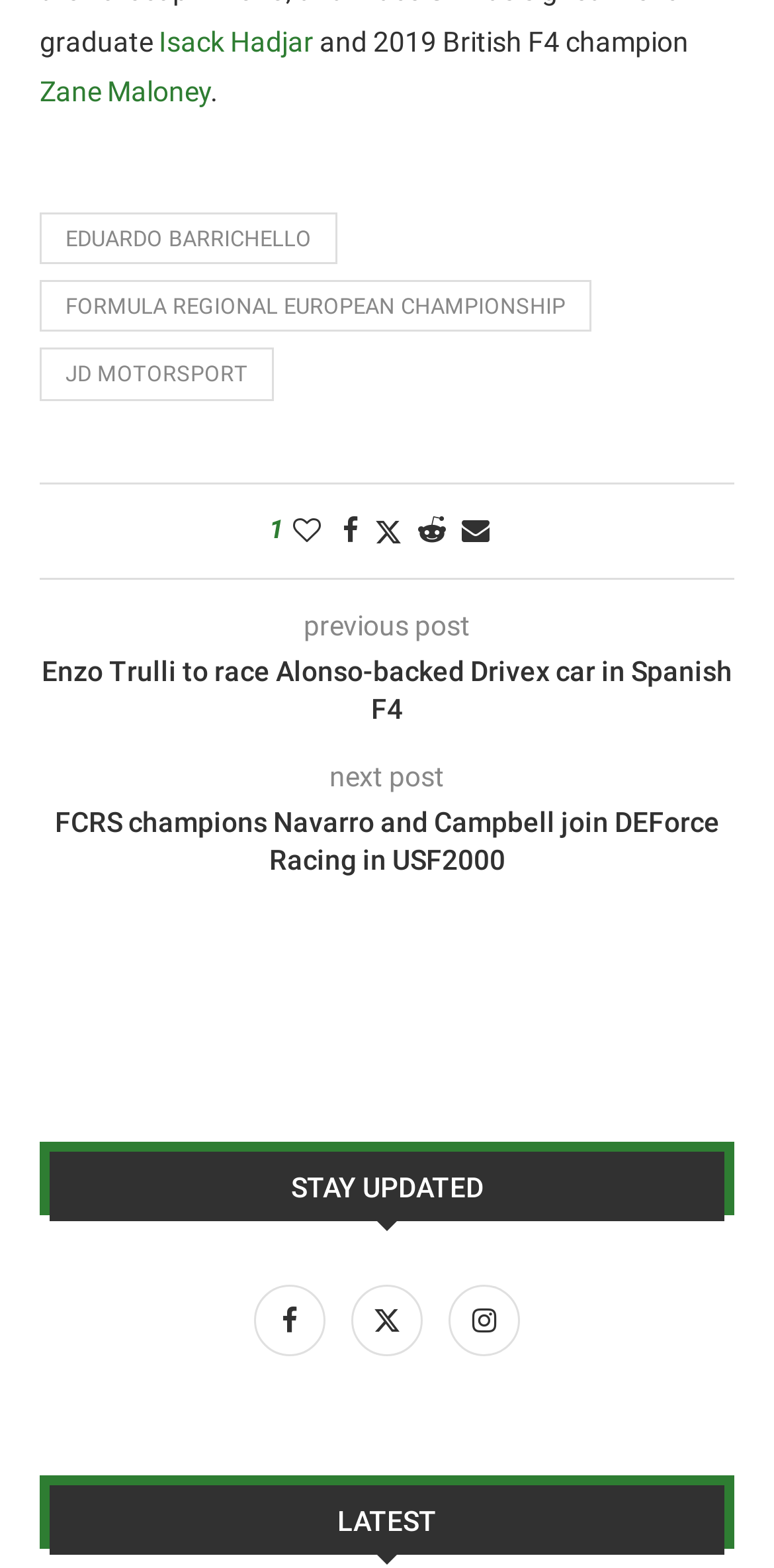How many sharing options are there?
Using the image as a reference, give an elaborate response to the question.

I counted the number of sharing options on the webpage, which are 'Like this post', 'Share on Facebook', 'Share on Twitter', 'Share on Reddit', and 'Share via Email'.